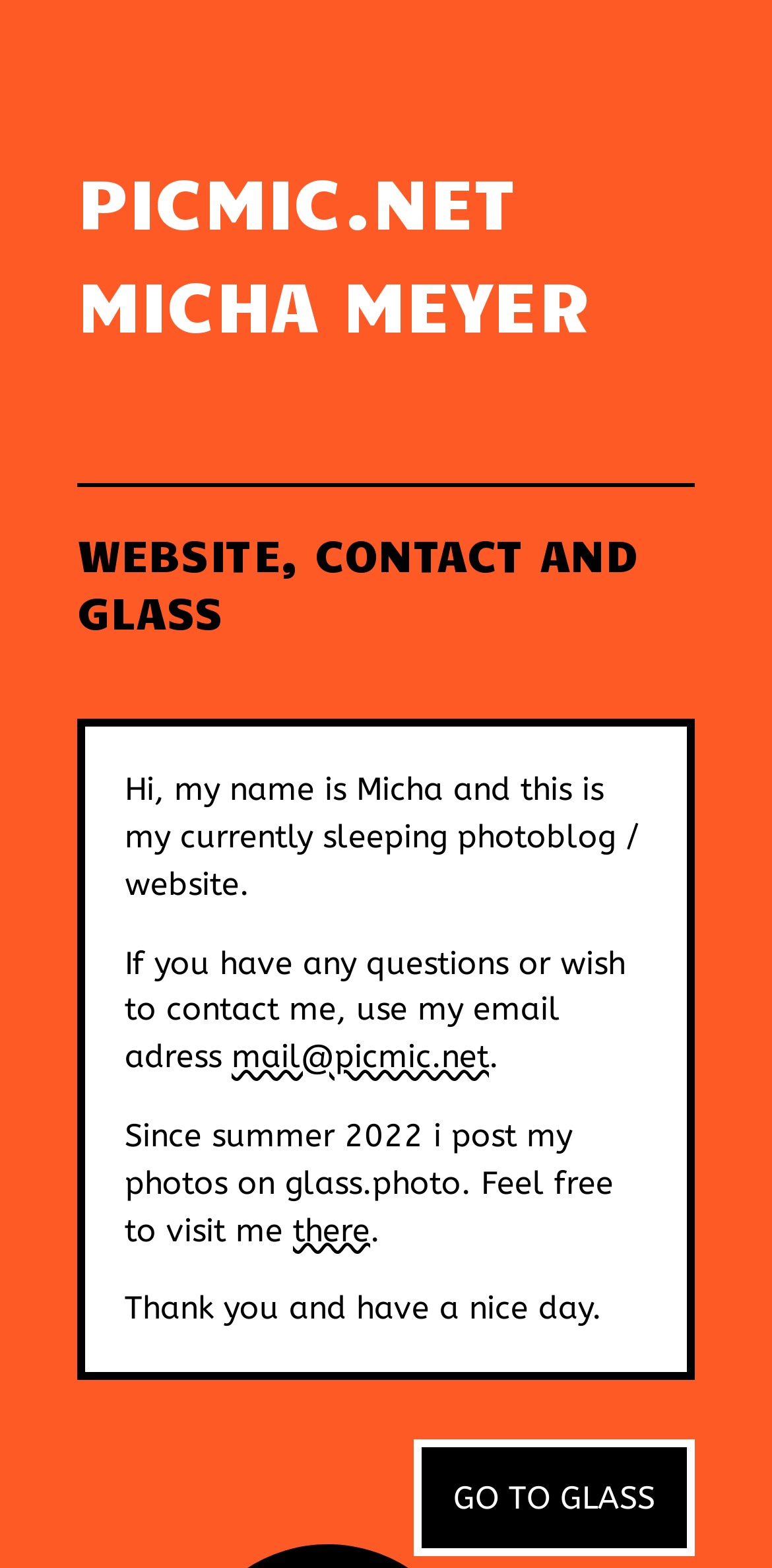Based on the image, please respond to the question with as much detail as possible:
Where does the website owner post their photos?

The answer can be found in the StaticText element, which contains the text 'Since summer 2022 i post my photos on glass.photo. Feel free to visit me'. This suggests that the website owner posts their photos on glass.photo.